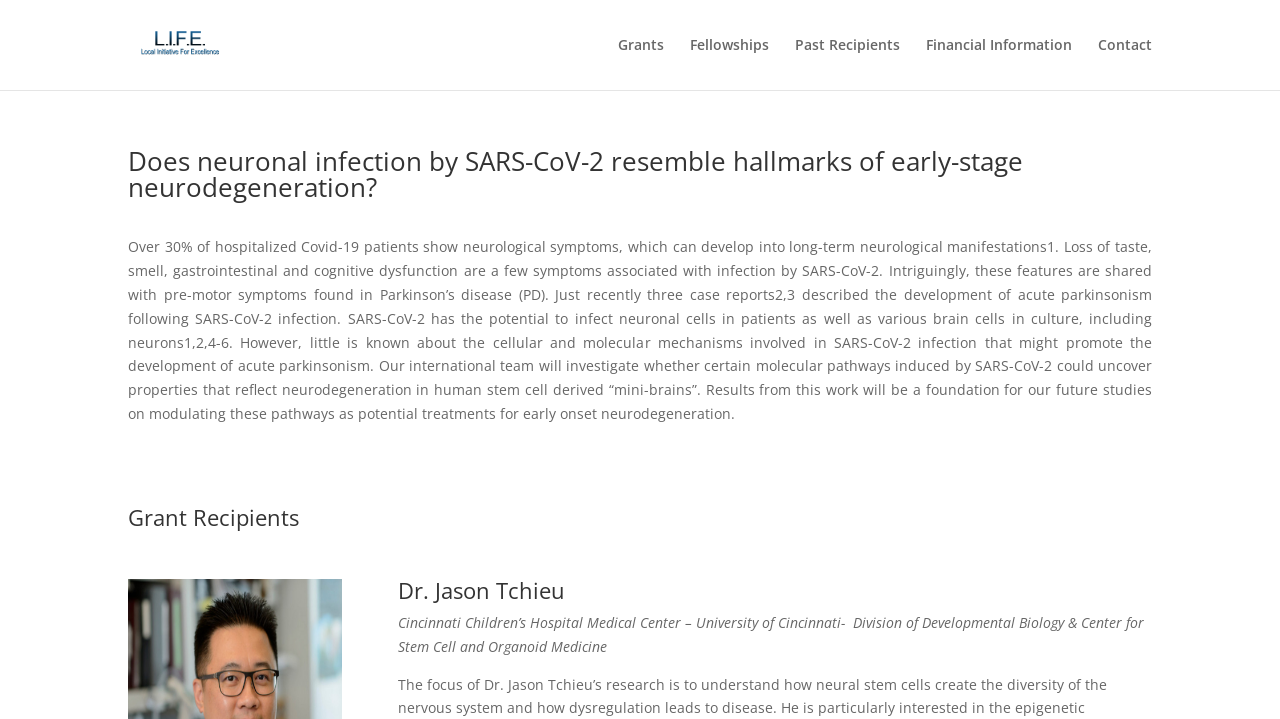Identify the bounding box coordinates for the UI element described as follows: Financial Information. Use the format (top-left x, top-left y, bottom-right x, bottom-right y) and ensure all values are floating point numbers between 0 and 1.

[0.723, 0.053, 0.838, 0.125]